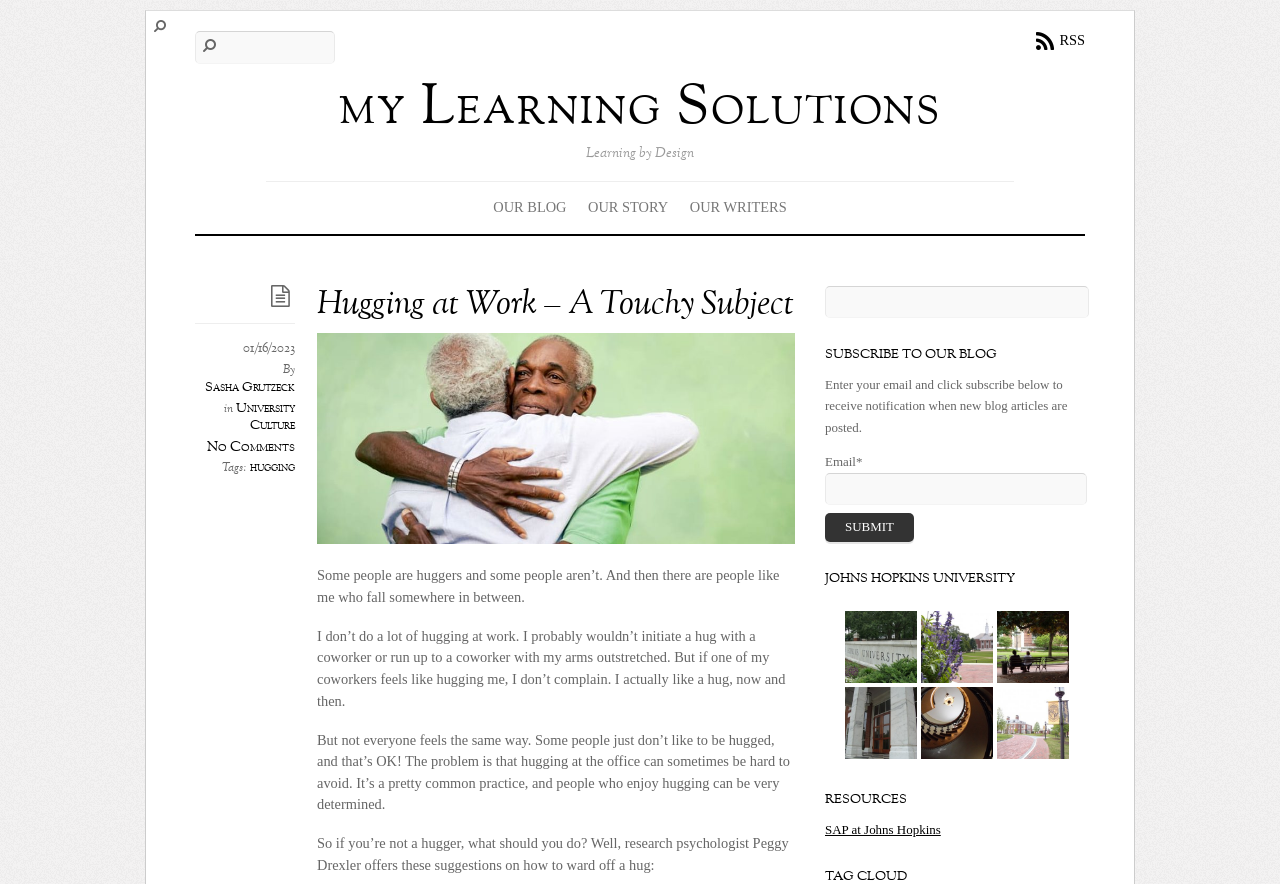Locate the bounding box coordinates of the item that should be clicked to fulfill the instruction: "Subscribe to the blog".

[0.645, 0.514, 0.674, 0.531]